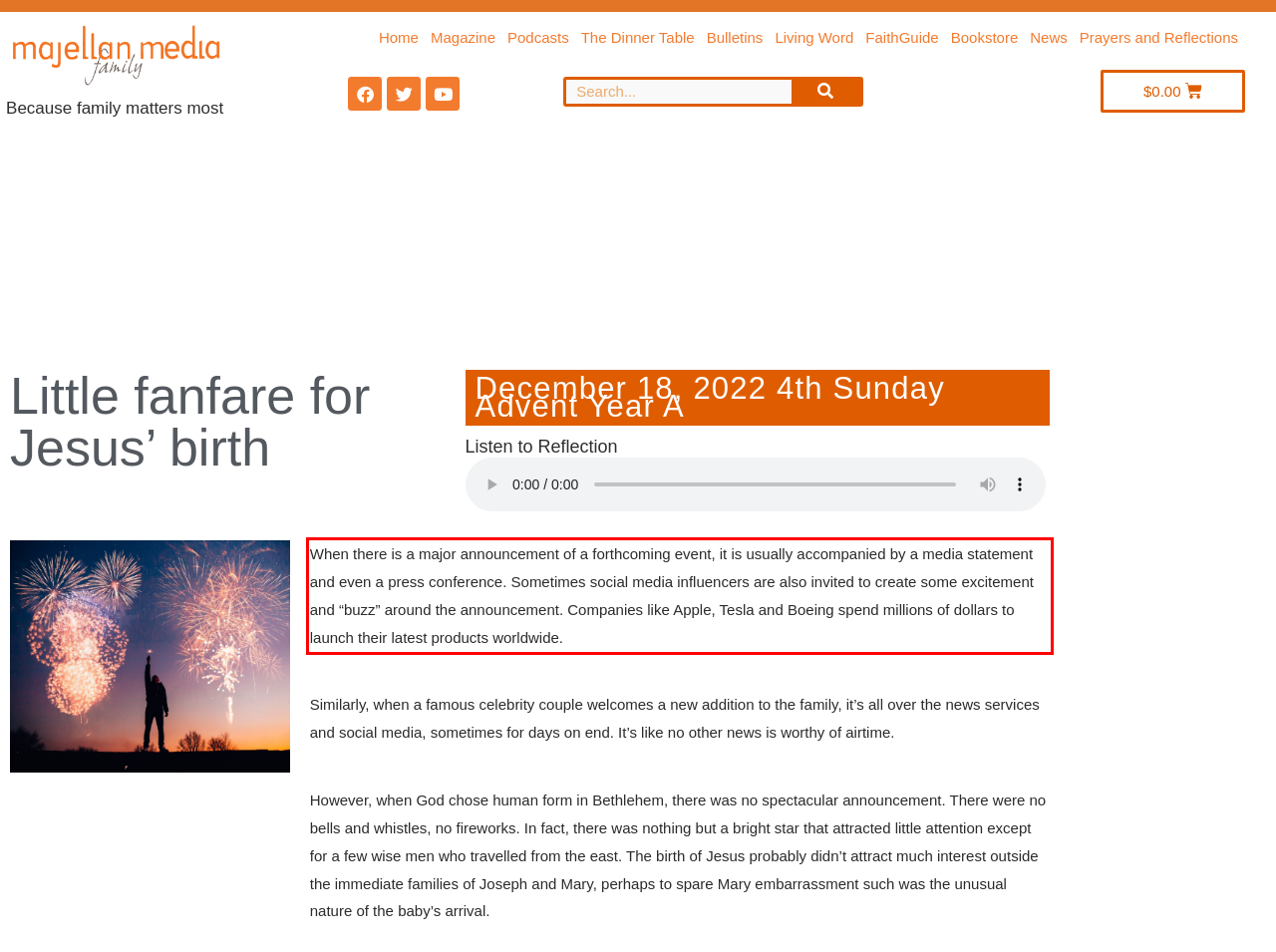Look at the provided screenshot of the webpage and perform OCR on the text within the red bounding box.

When there is a major announcement of a forthcoming event, it is usually accompanied by a media statement and even a press conference. Sometimes social media influencers are also invited to create some excitement and “buzz” around the announcement. Companies like Apple, Tesla and Boeing spend millions of dollars to launch their latest products worldwide.